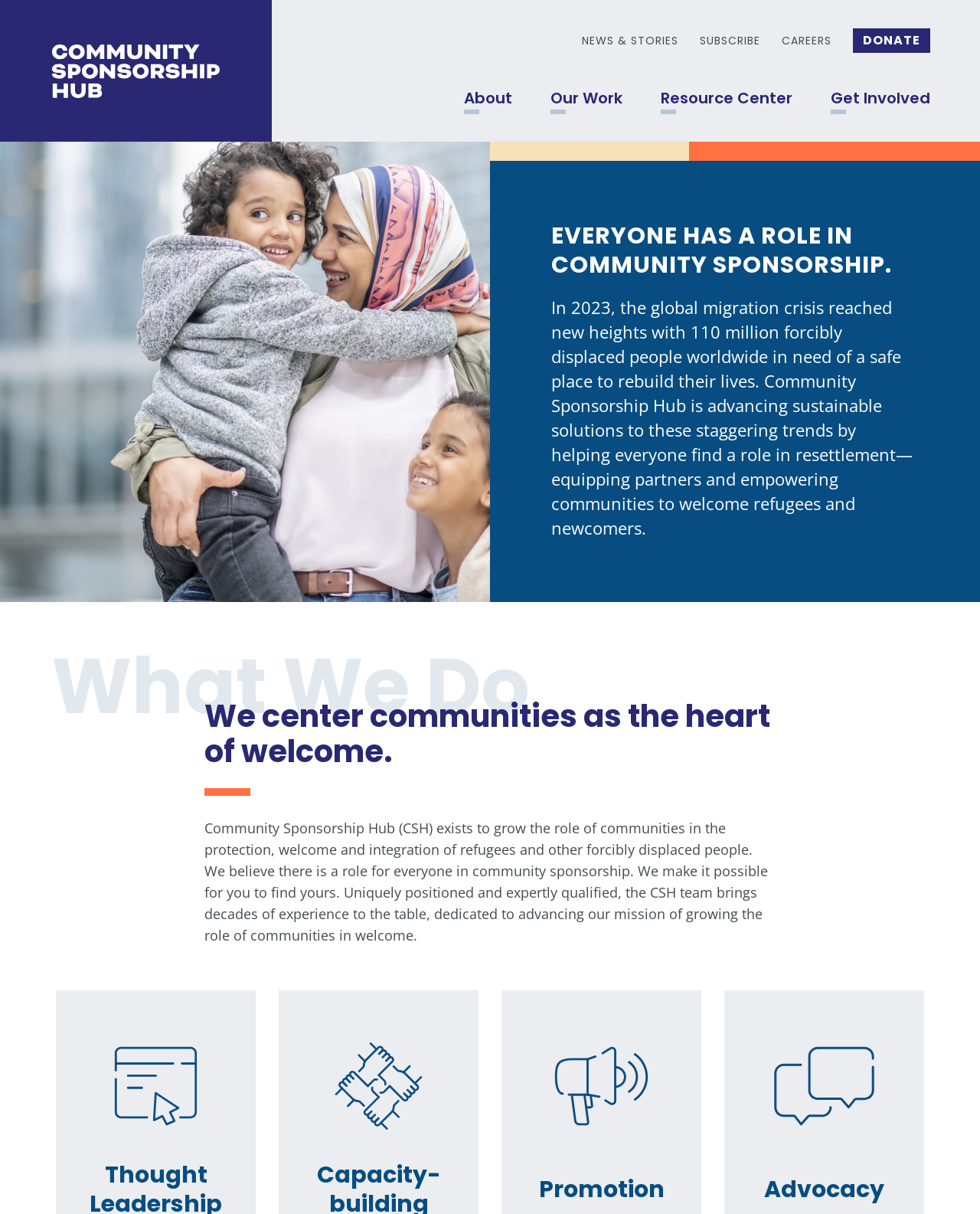Identify the bounding box coordinates for the UI element described as follows: "Our Work". Ensure the coordinates are four float numbers between 0 and 1, formatted as [left, top, right, bottom].

[0.562, 0.073, 0.635, 0.089]